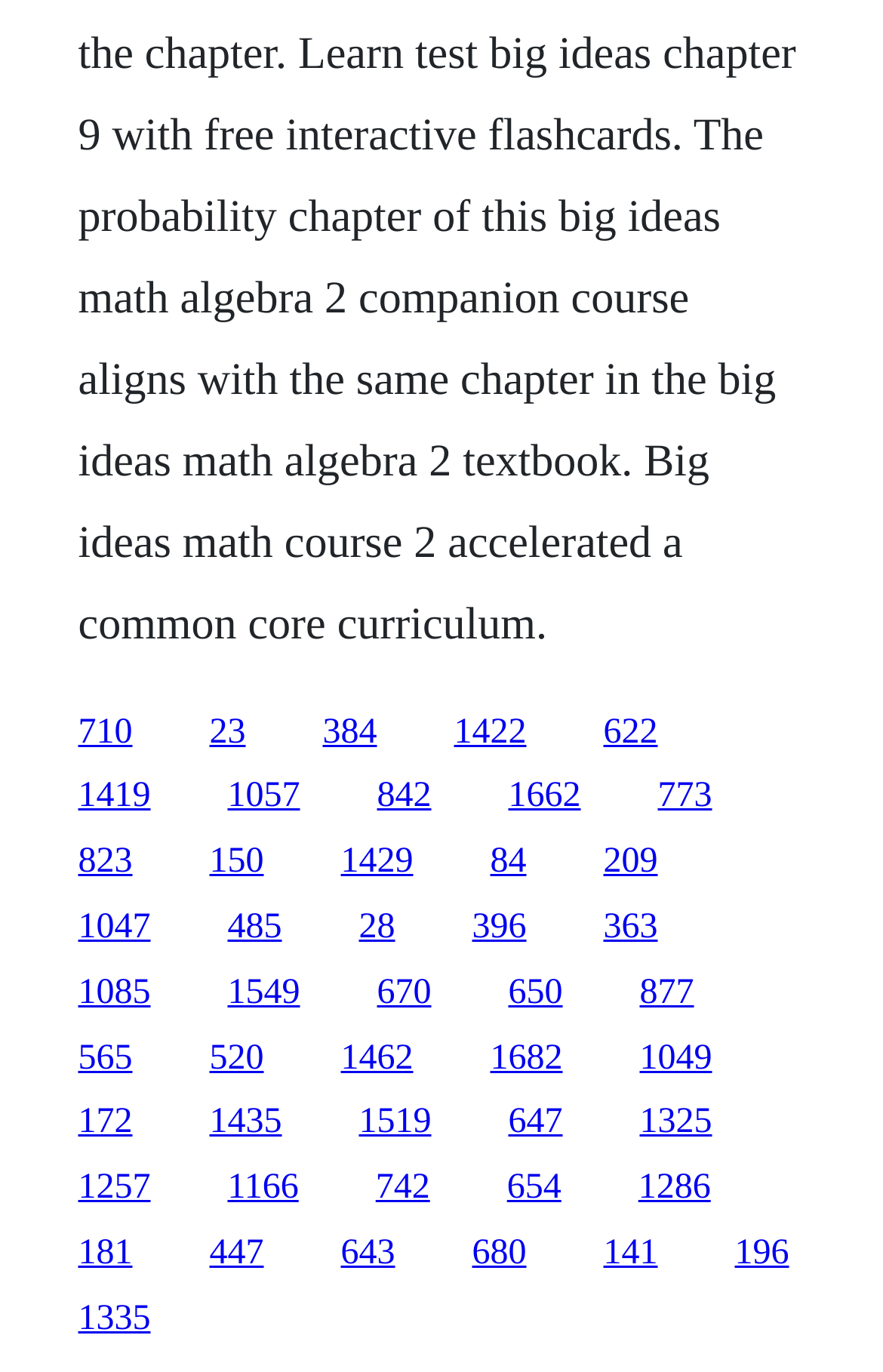Locate the bounding box coordinates of the clickable region to complete the following instruction: "click the first link."

[0.088, 0.519, 0.15, 0.547]